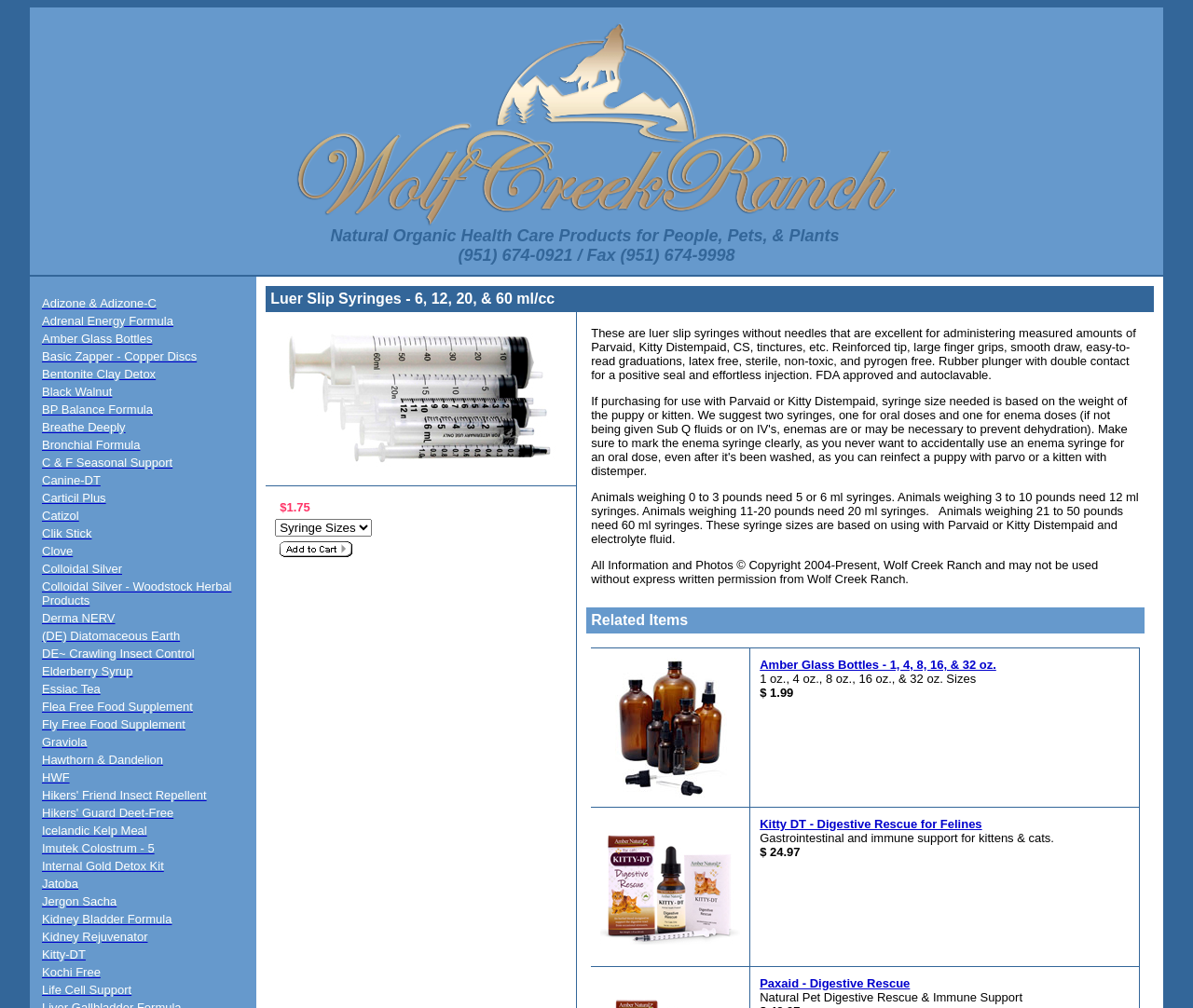Determine the bounding box coordinates of the clickable element necessary to fulfill the instruction: "Call the phone number". Provide the coordinates as four float numbers within the 0 to 1 range, i.e., [left, top, right, bottom].

None